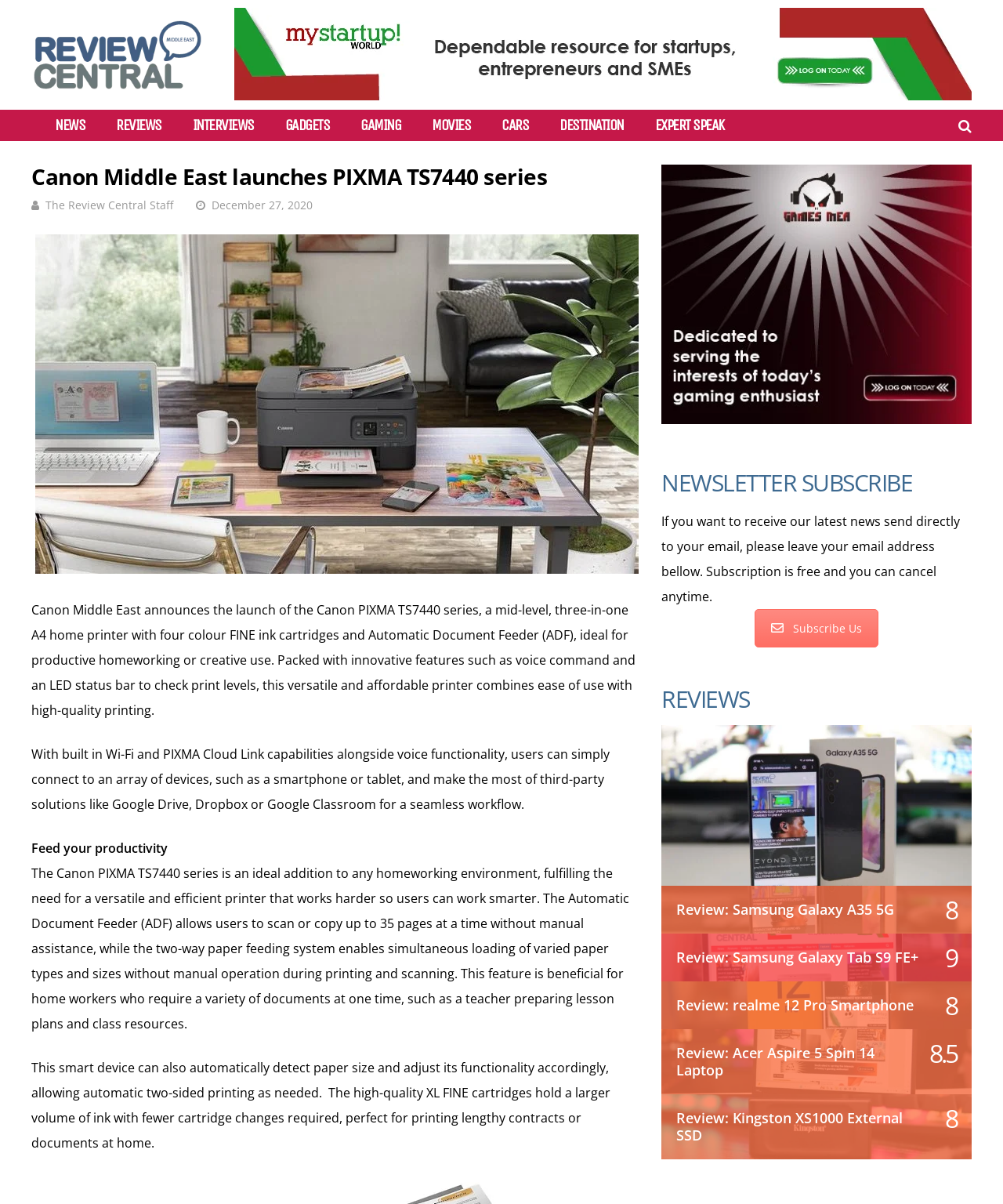Give a one-word or short phrase answer to this question: 
What is the name of the printer series launched by Canon Middle East?

PIXMA TS7440